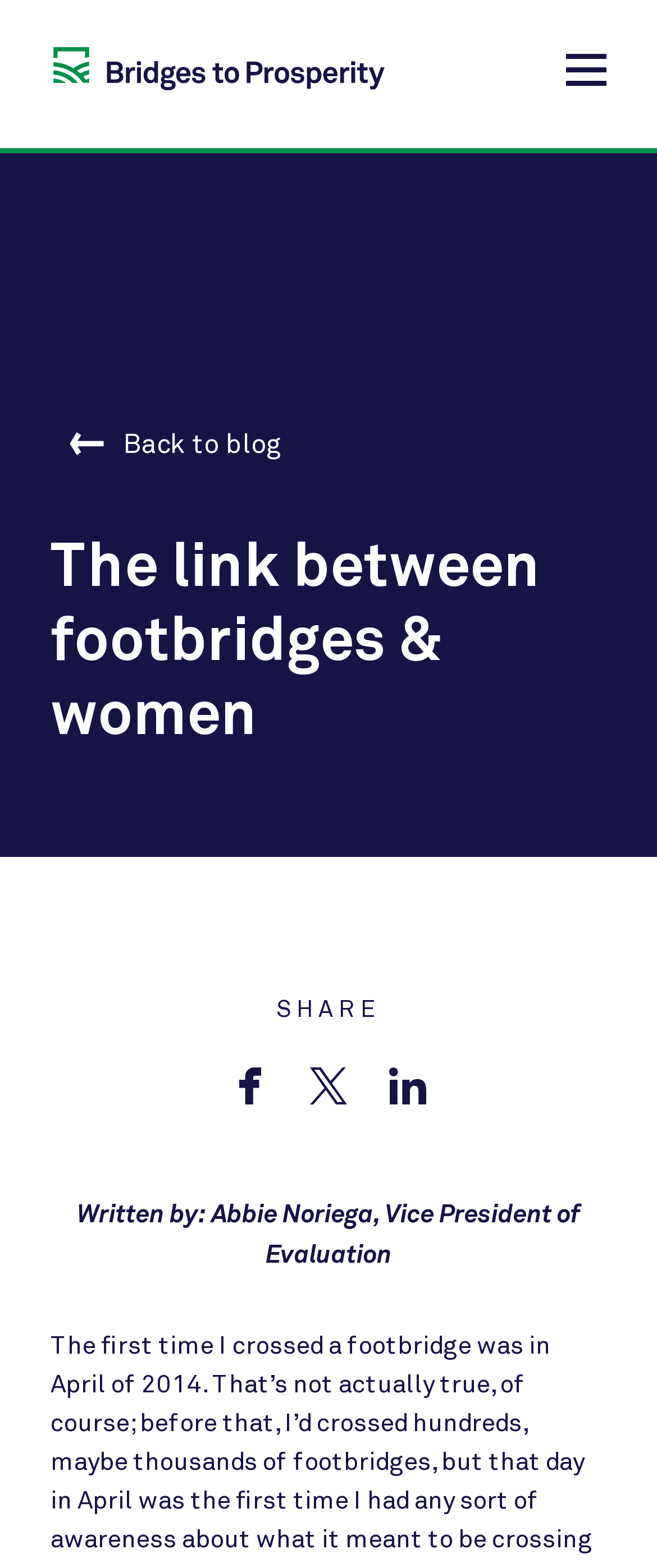Provide a brief response to the question using a single word or phrase: 
What is the position of Abbie Noriega?

Vice President of Evaluation